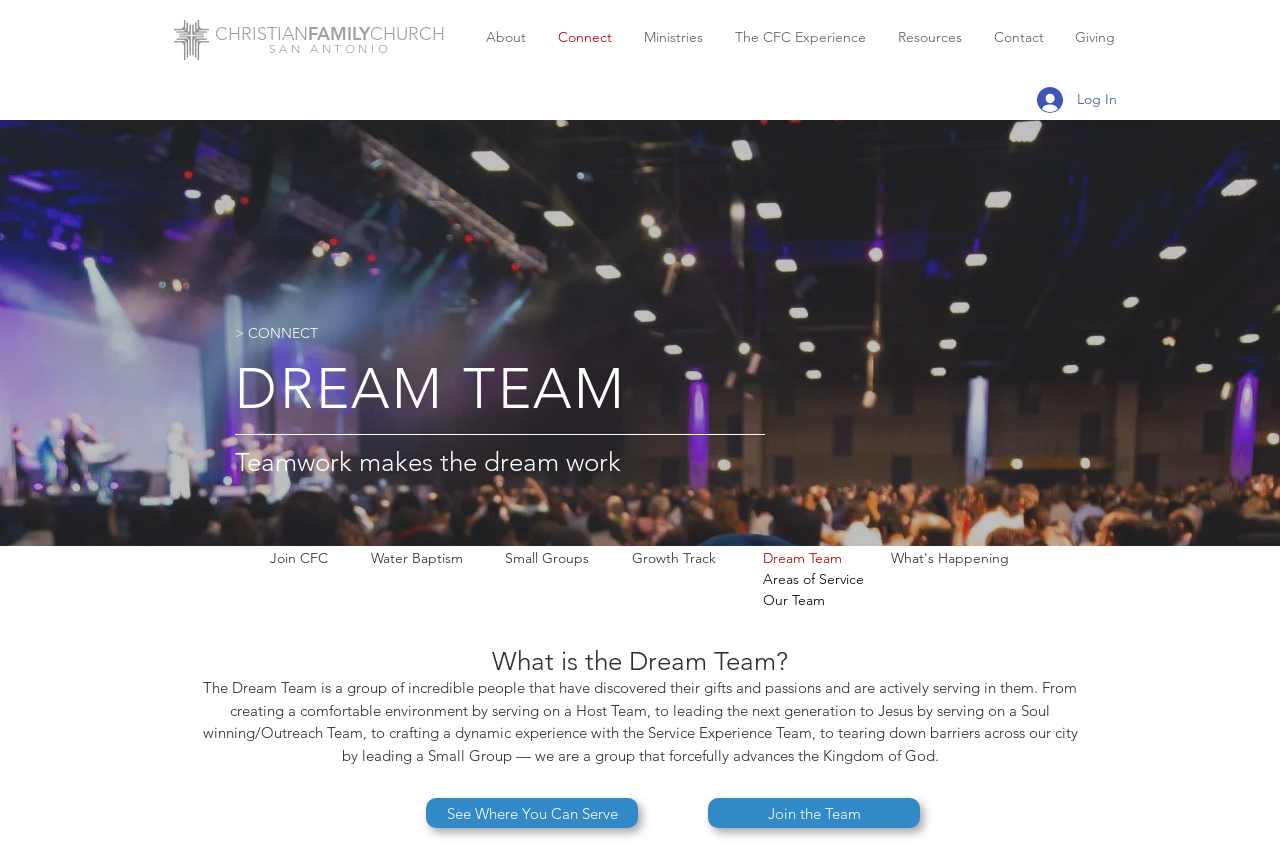What is the purpose of the Dream Team?
Provide an in-depth and detailed explanation in response to the question.

I inferred the answer by reading the heading 'What is the Dream Team?' and its corresponding description, which explains that the Dream Team is a group of people who serve in various areas, such as Host Team, Soul winning/Outreach Team, and Service Experience Team.